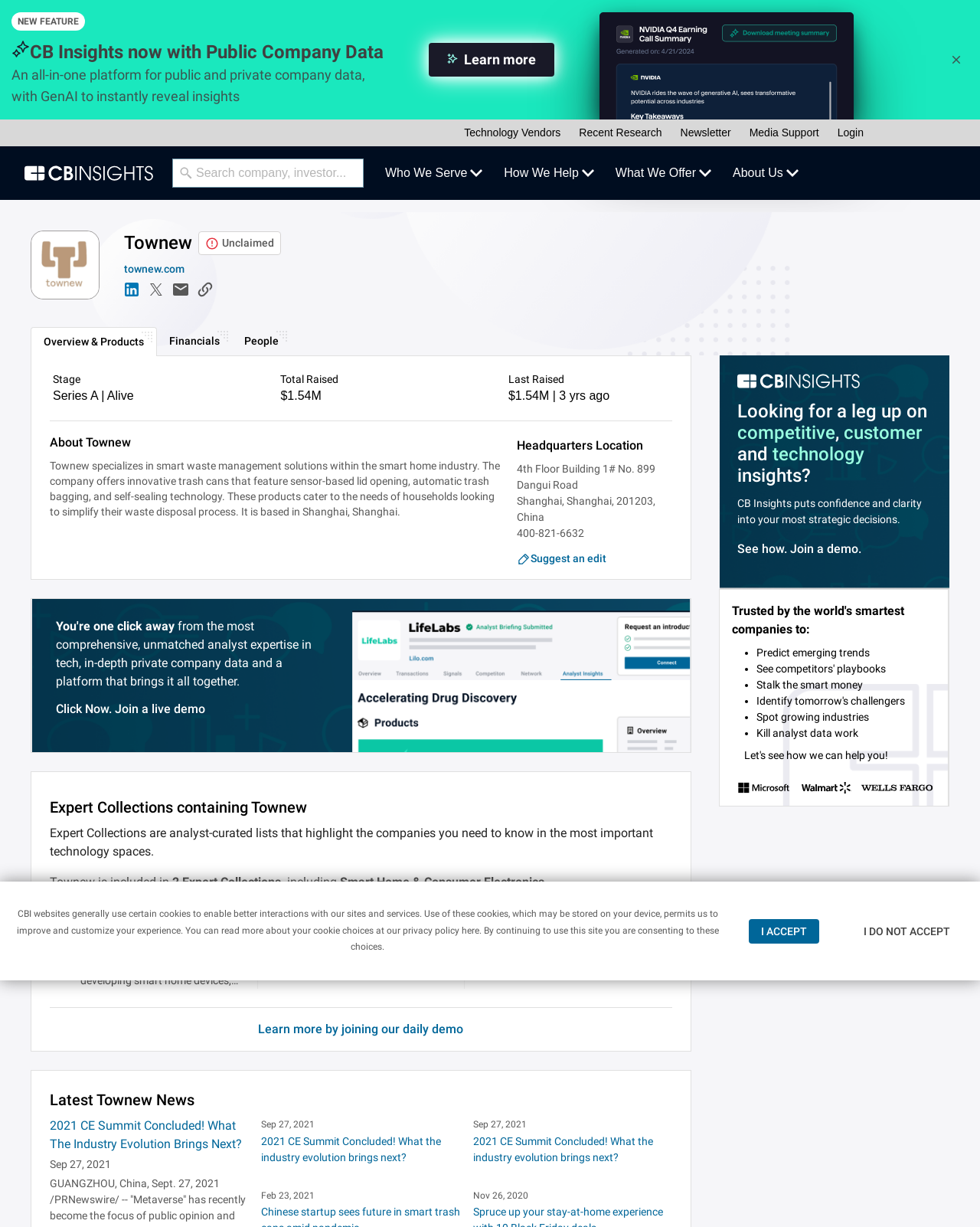Determine the bounding box coordinates of the UI element described by: "I DO NOT ACCEPT".

[0.868, 0.749, 0.982, 0.769]